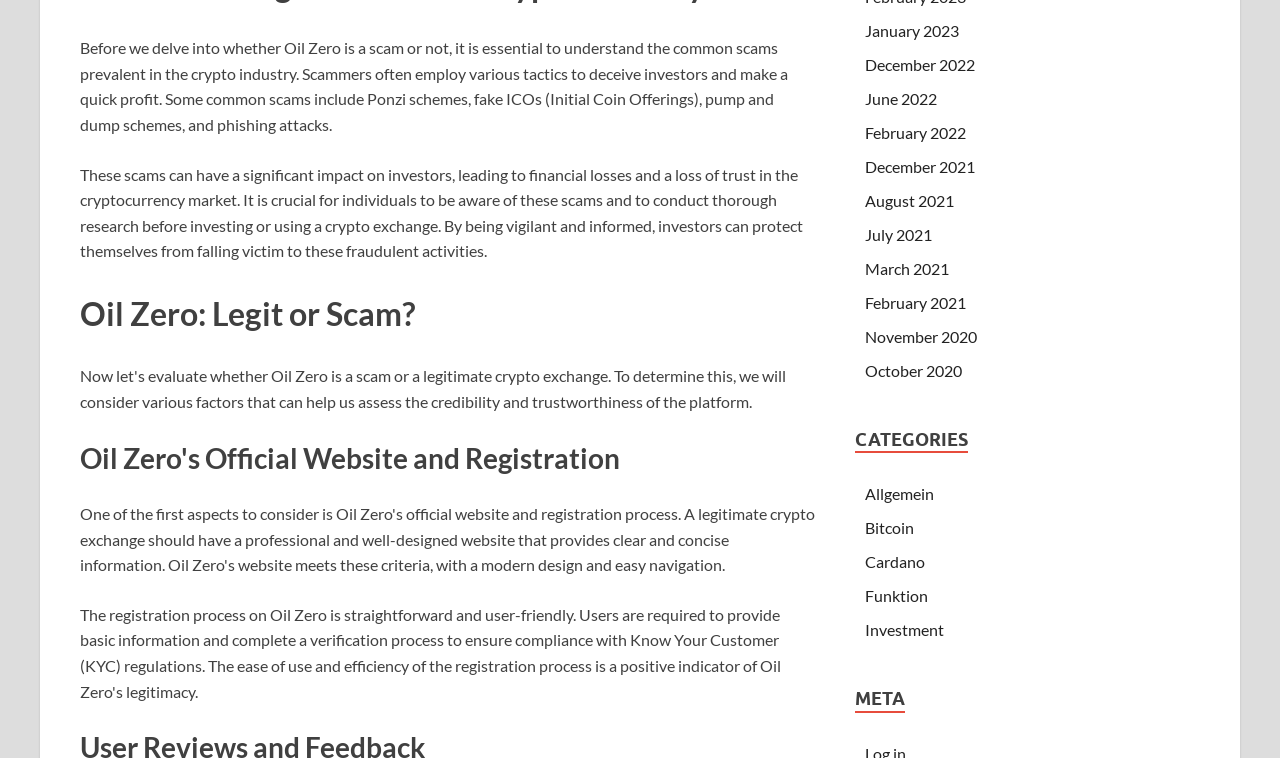Show me the bounding box coordinates of the clickable region to achieve the task as per the instruction: "Get directions to 700 N Market, Wichita KS 67213".

None